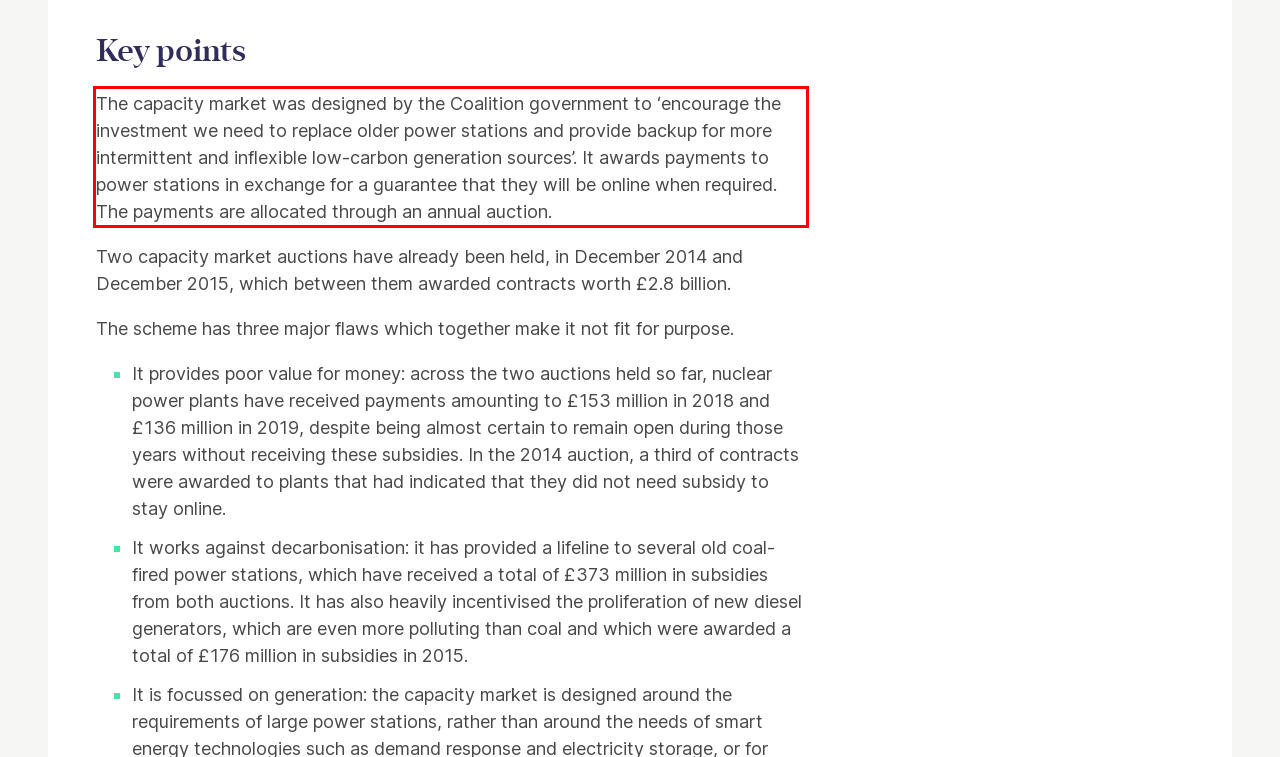You are provided with a webpage screenshot that includes a red rectangle bounding box. Extract the text content from within the bounding box using OCR.

The capacity market was designed by the Coalition government to ‘encourage the investment we need to replace older power stations and provide backup for more intermittent and inflexible low-carbon generation sources’. It awards payments to power stations in exchange for a guarantee that they will be online when required. The payments are allocated through an annual auction.